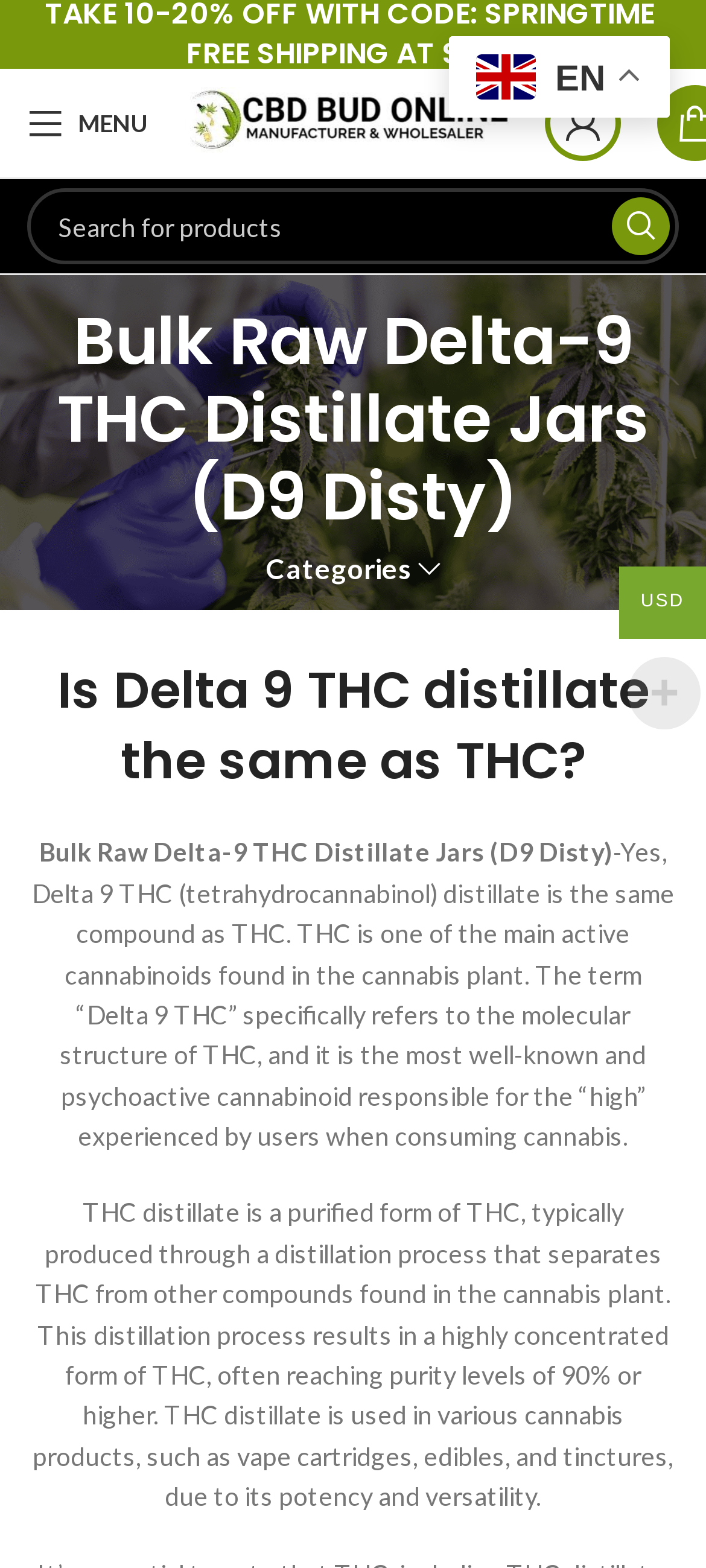Determine the webpage's heading and output its text content.

Bulk Raw Delta-9 THC Distillate Jars (D9 Disty)